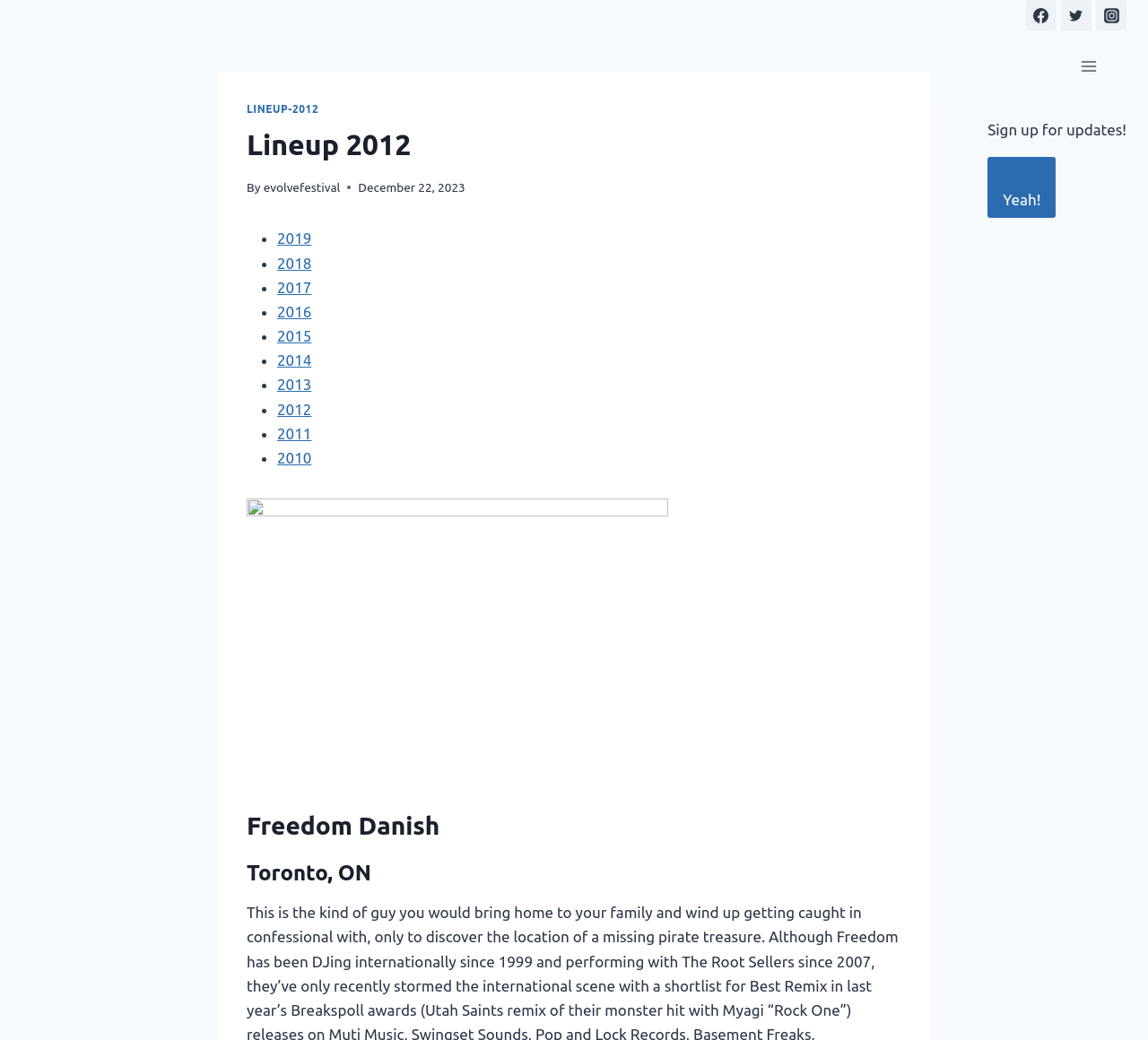Answer this question using a single word or a brief phrase:
How many social media links are present?

3